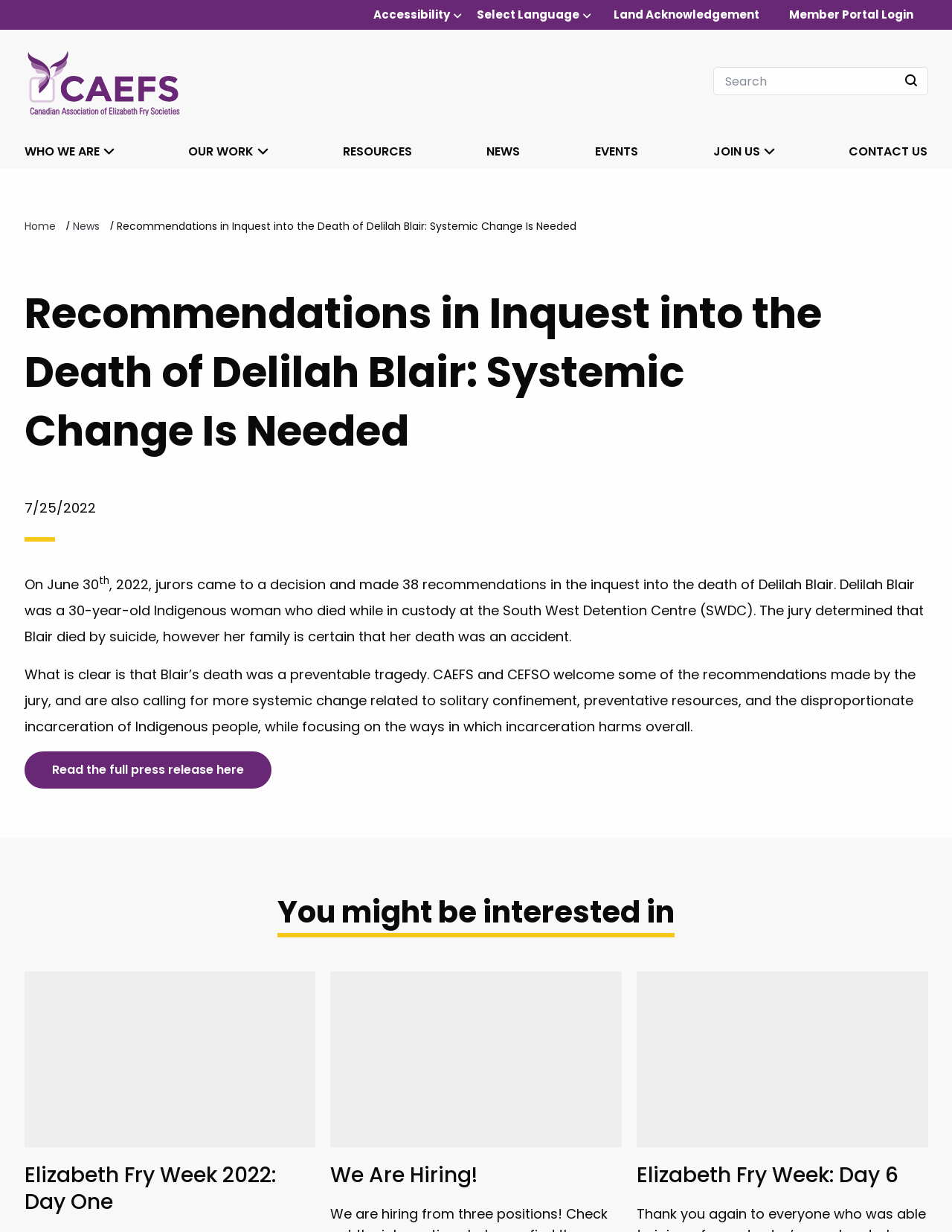Identify the bounding box coordinates of the clickable region necessary to fulfill the following instruction: "Login to Member Portal". The bounding box coordinates should be four float numbers between 0 and 1, i.e., [left, top, right, bottom].

[0.813, 0.0, 0.975, 0.024]